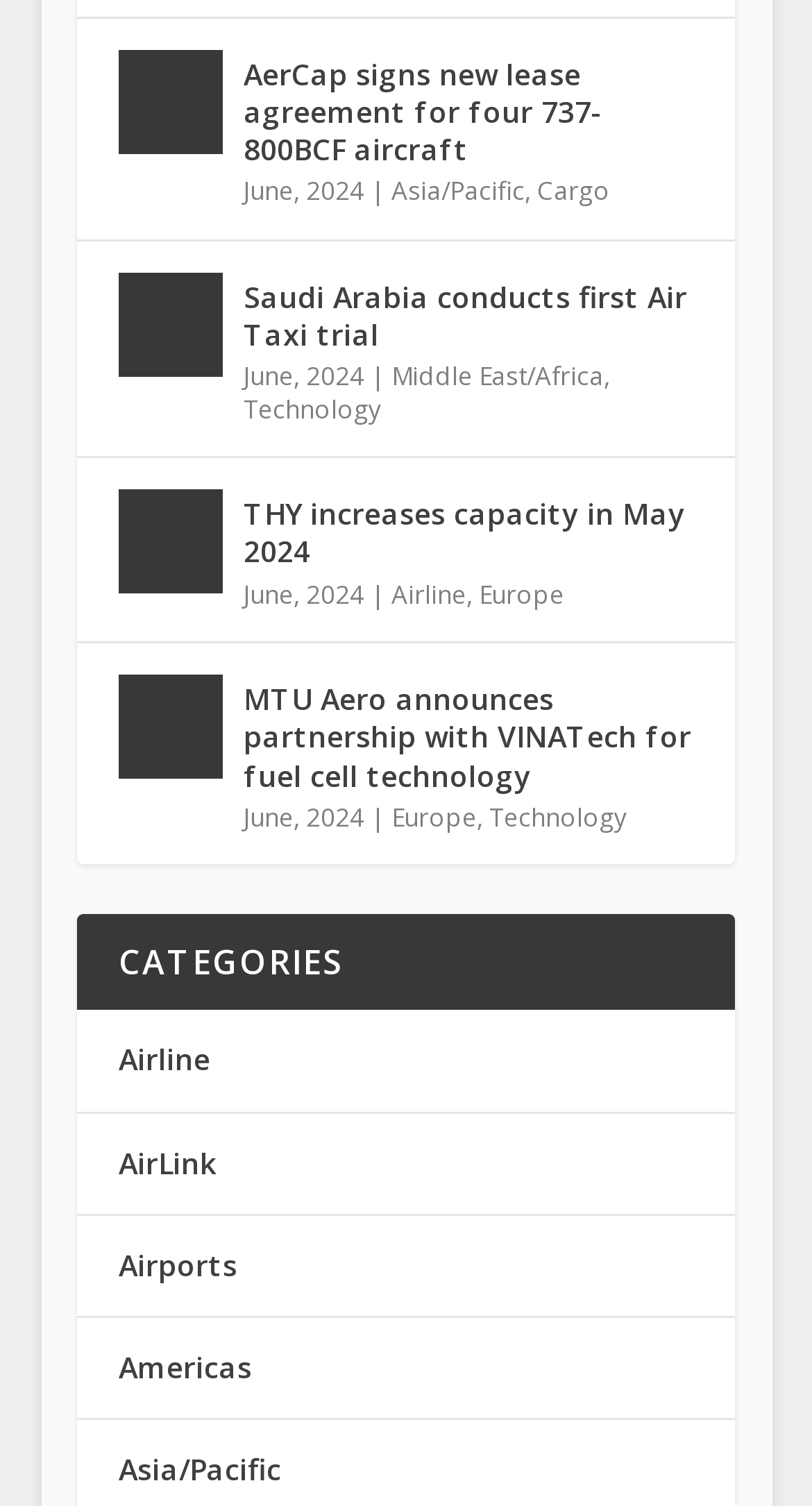How many categories are listed in the 'CATEGORIES' section?
Please answer the question as detailed as possible.

The 'CATEGORIES' section lists 8 categories: 'Airline', 'AirLink', 'Airports', 'Americas', 'Asia/Pacific', 'Cargo', 'Europe', and 'Technology'.